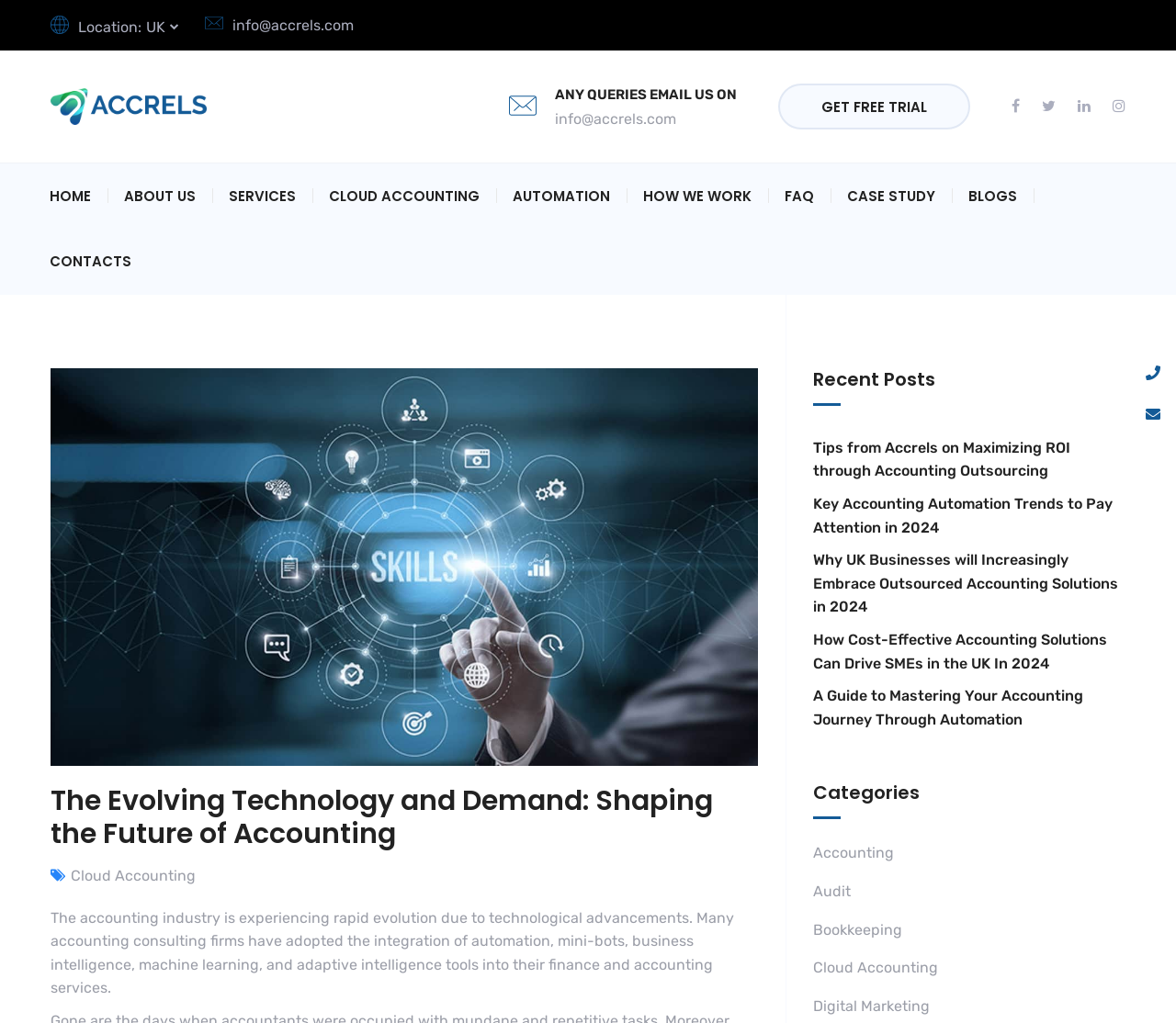Find the bounding box coordinates for the HTML element described as: "Case Study". The coordinates should consist of four float values between 0 and 1, i.e., [left, top, right, bottom].

[0.72, 0.182, 0.795, 0.201]